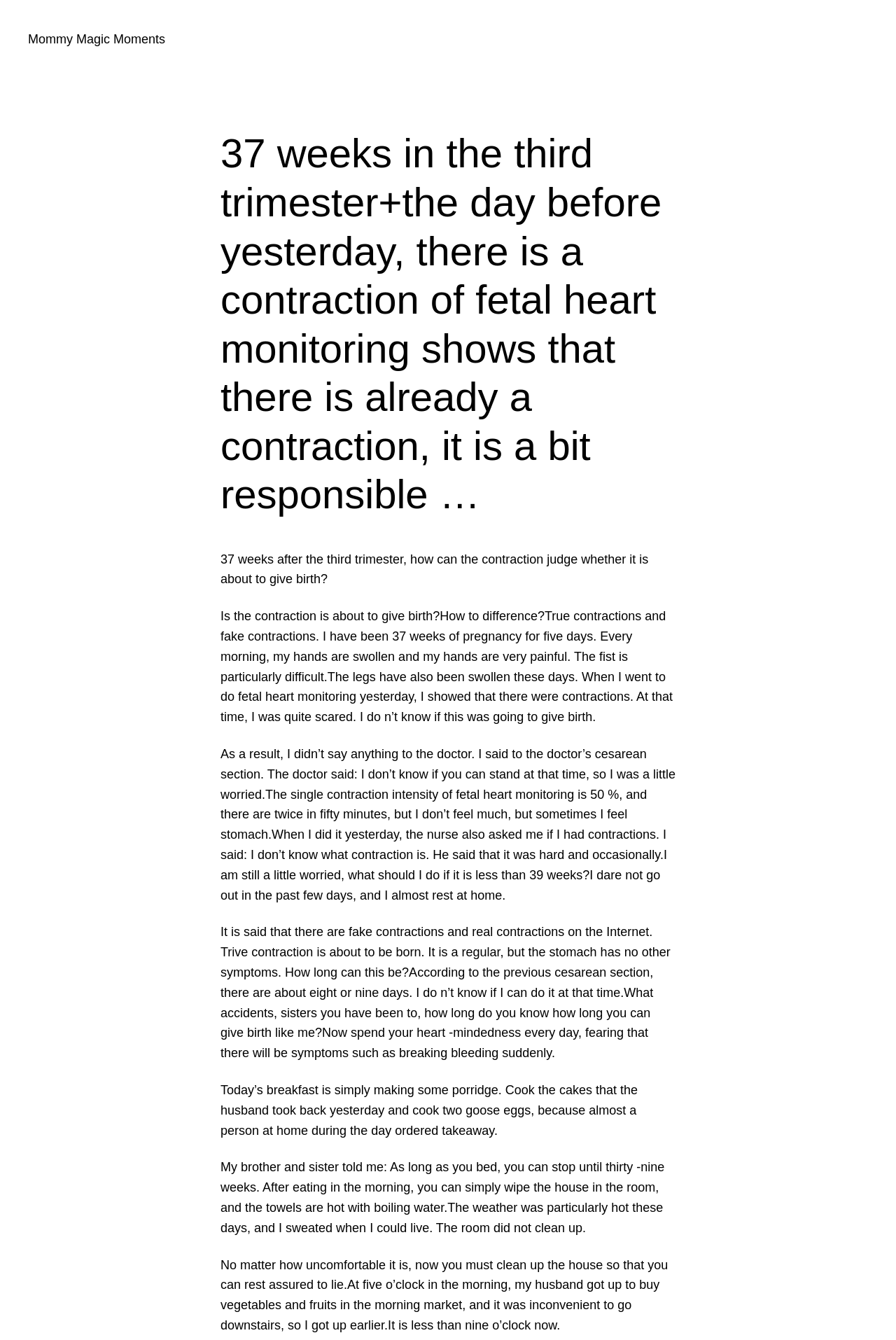Locate the primary headline on the webpage and provide its text.

37 weeks in the third trimester+the day before yesterday, there is a contraction of fetal heart monitoring shows that there is already a contraction, it is a bit responsible …